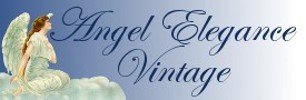Explain the image in a detailed and thorough manner.

The image features the logo of "Angel Elegance Vintage," showcasing a graceful angel figure seated on a cloud. The design blends soft hues of blue and white, creating a serene and inviting atmosphere. The elegant typography emphasizes the vintage aesthetic, making it appealing to those interested in classic fashion. This logo represents a brand dedicated to offering vintage clothing, sewing machine attachments, and knitting and crochet patterns, inviting customers to explore a world of timeless fashion and craftsmanship.